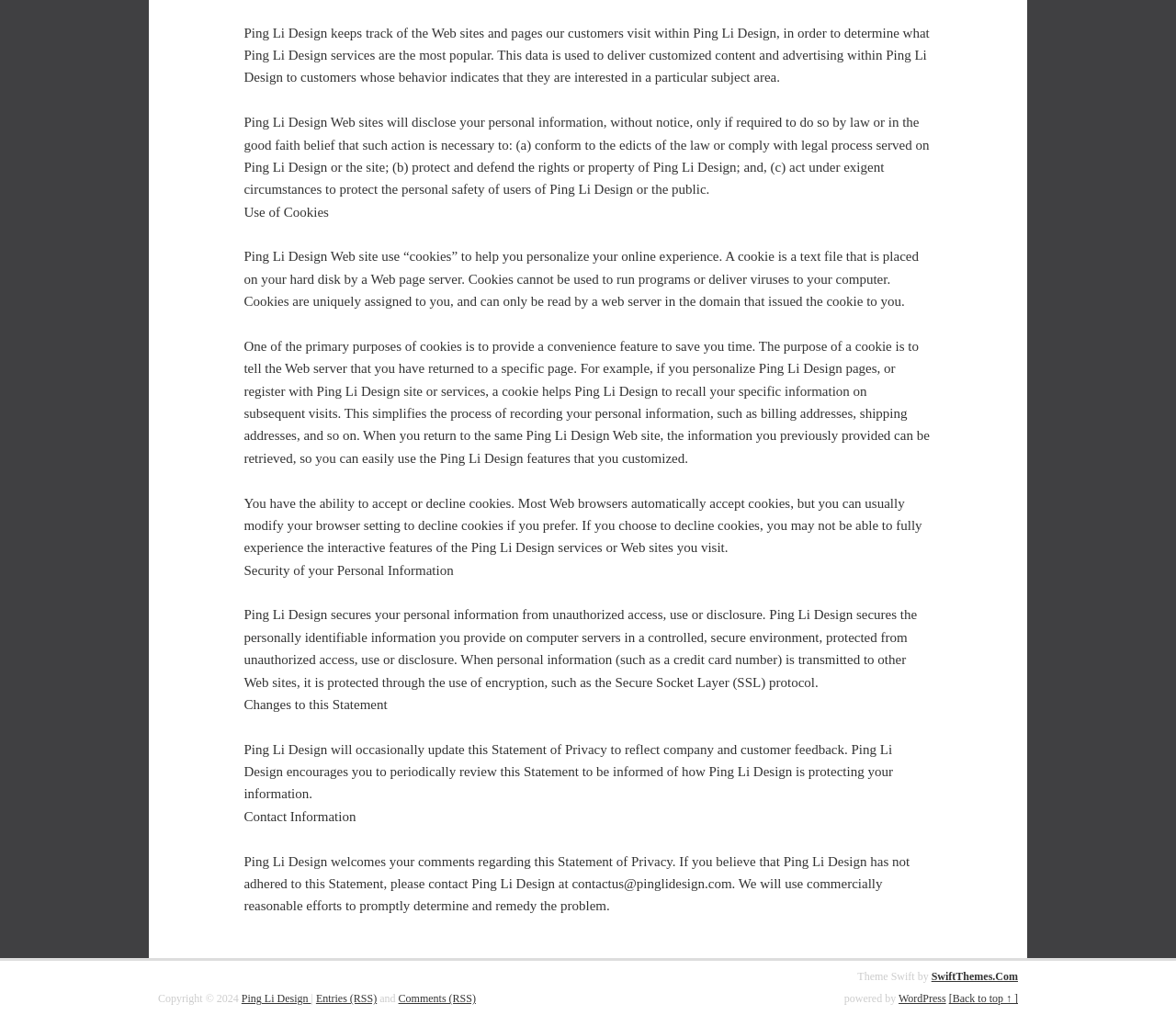What is the copyright year of the webpage?
Using the image as a reference, deliver a detailed and thorough answer to the question.

The webpage's footer section displays the copyright information, 'Copyright © 2024', indicating that the copyright year is 2024.